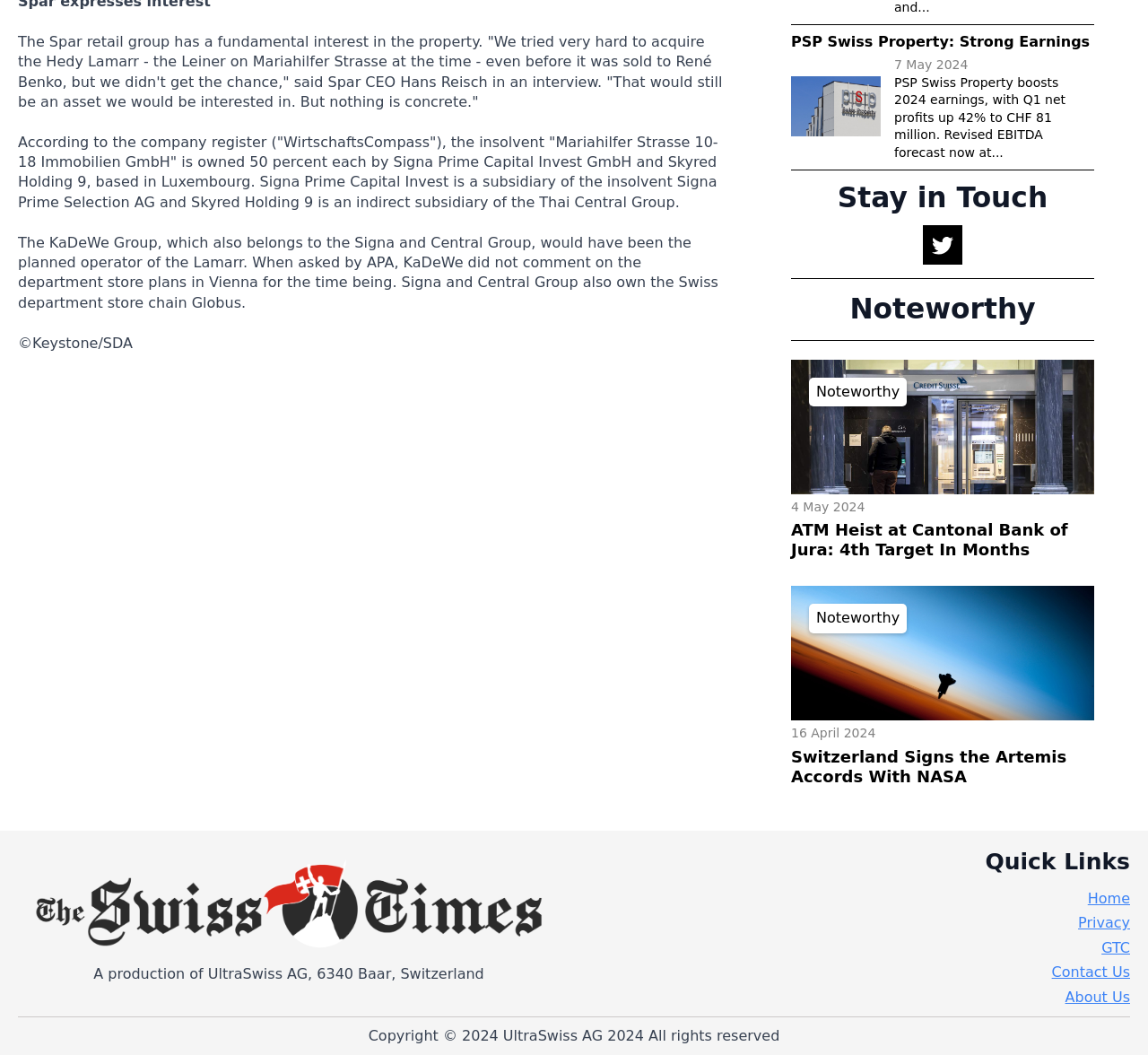What is the name of the department store chain owned by Signa and Central Group?
Give a single word or phrase as your answer by examining the image.

Globus